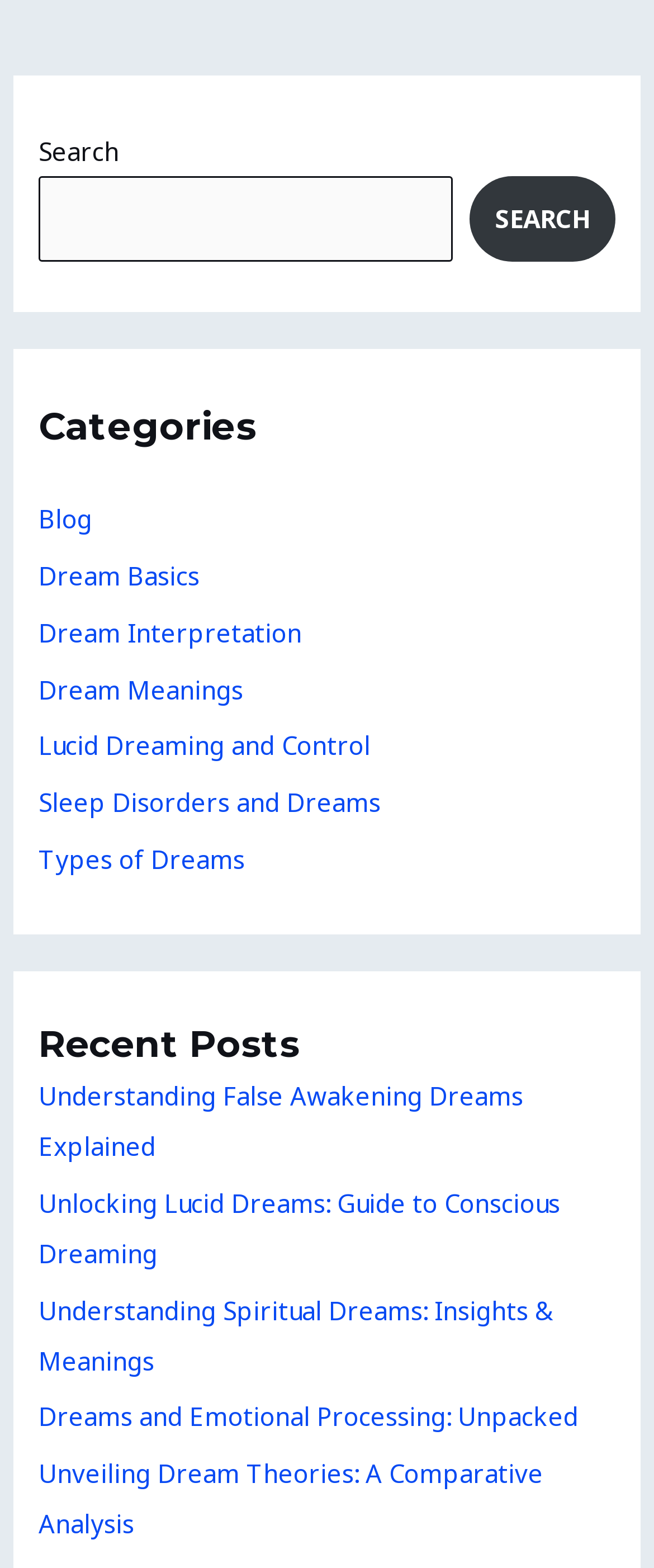What is the title of the second section?
Using the image as a reference, answer with just one word or a short phrase.

Categories